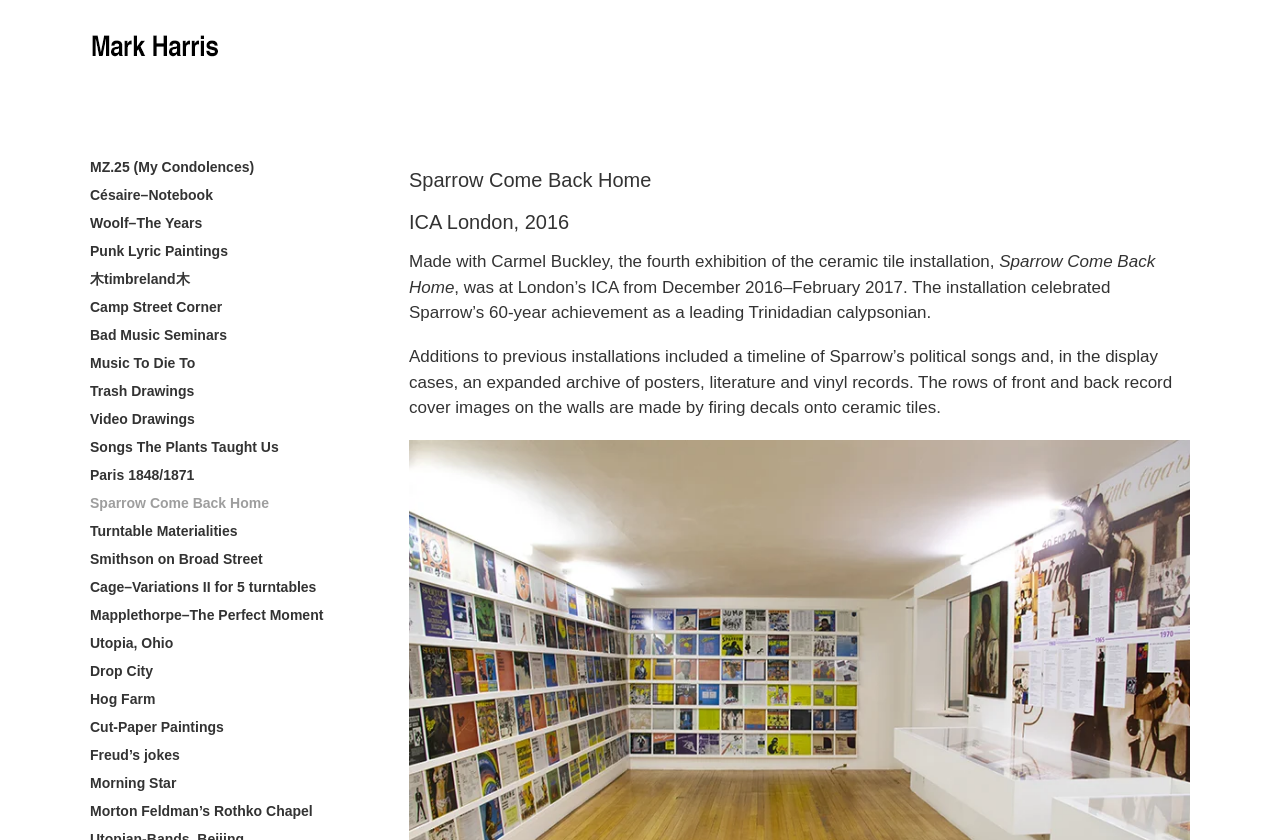Using the description "Drop City", predict the bounding box of the relevant HTML element.

[0.07, 0.789, 0.12, 0.808]